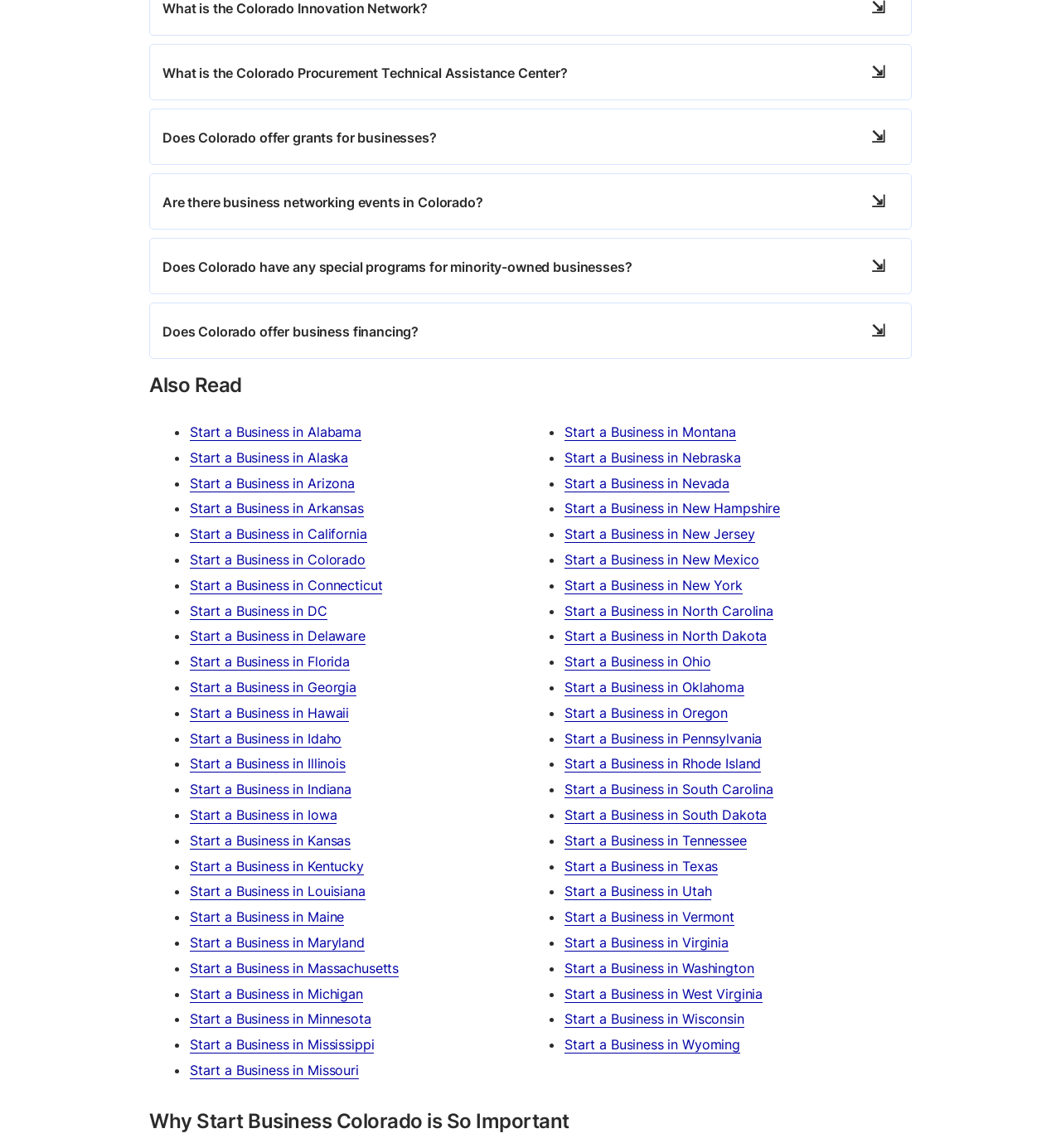Please locate the bounding box coordinates of the element that needs to be clicked to achieve the following instruction: "Learn about 'Does Colorado offer grants for businesses?'". The coordinates should be four float numbers between 0 and 1, i.e., [left, top, right, bottom].

[0.153, 0.112, 0.411, 0.127]